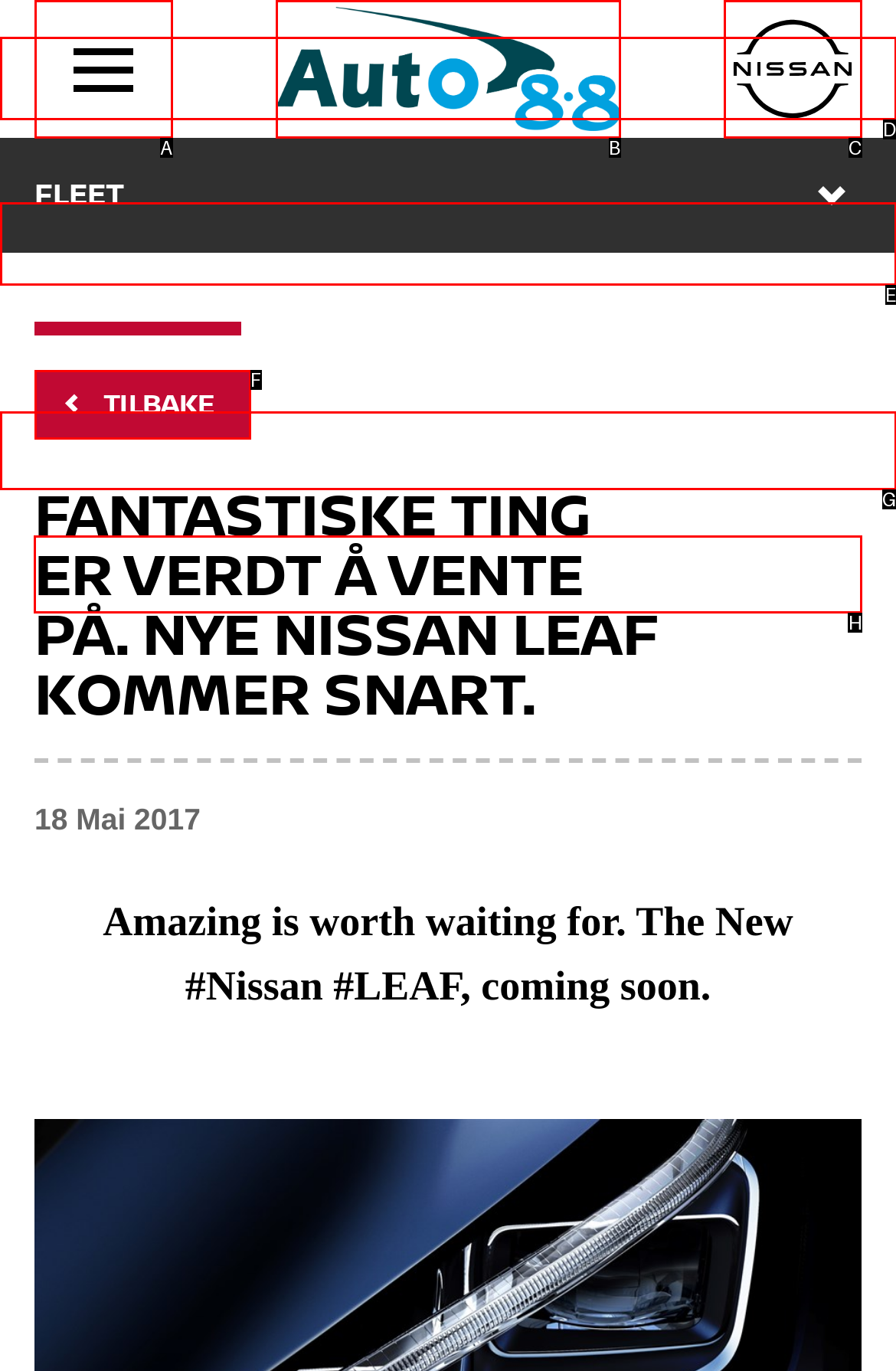Identify the correct UI element to click for this instruction: Search for a keyword
Respond with the appropriate option's letter from the provided choices directly.

H